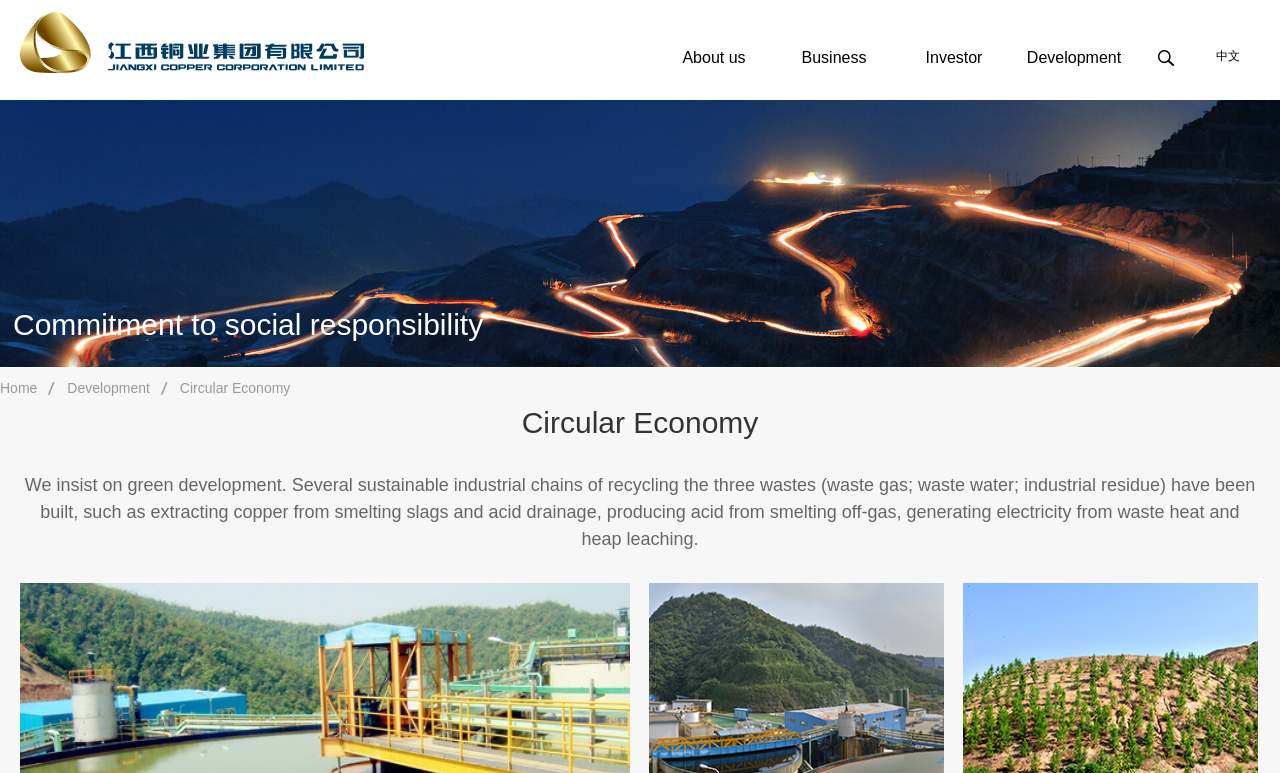Please mark the bounding box coordinates of the area that should be clicked to carry out the instruction: "Click the 'Investor' link".

[0.702, 0.043, 0.788, 0.107]